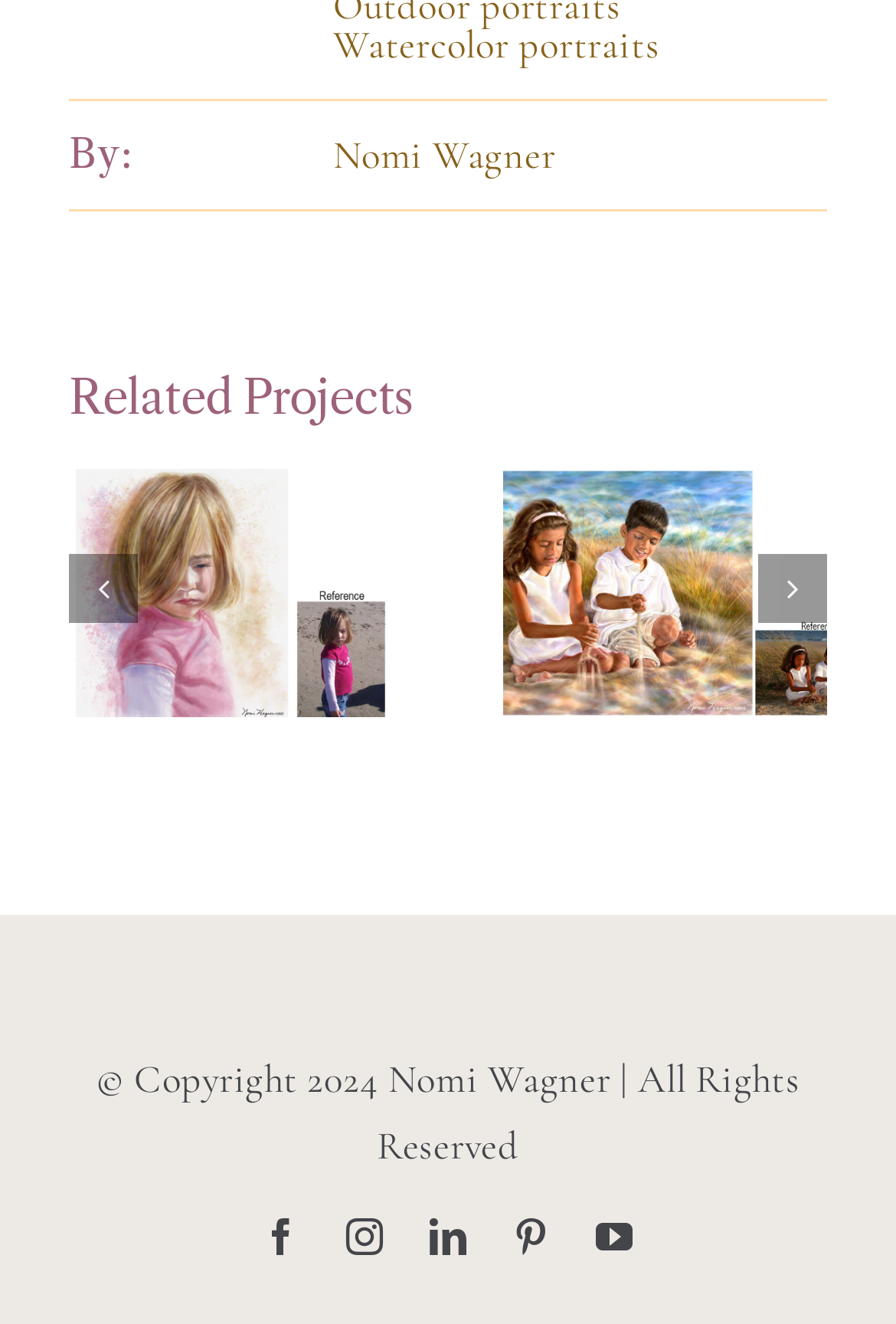What is the purpose of the 'Previous' and 'Next' buttons?
Based on the image content, provide your answer in one word or a short phrase.

Navigation